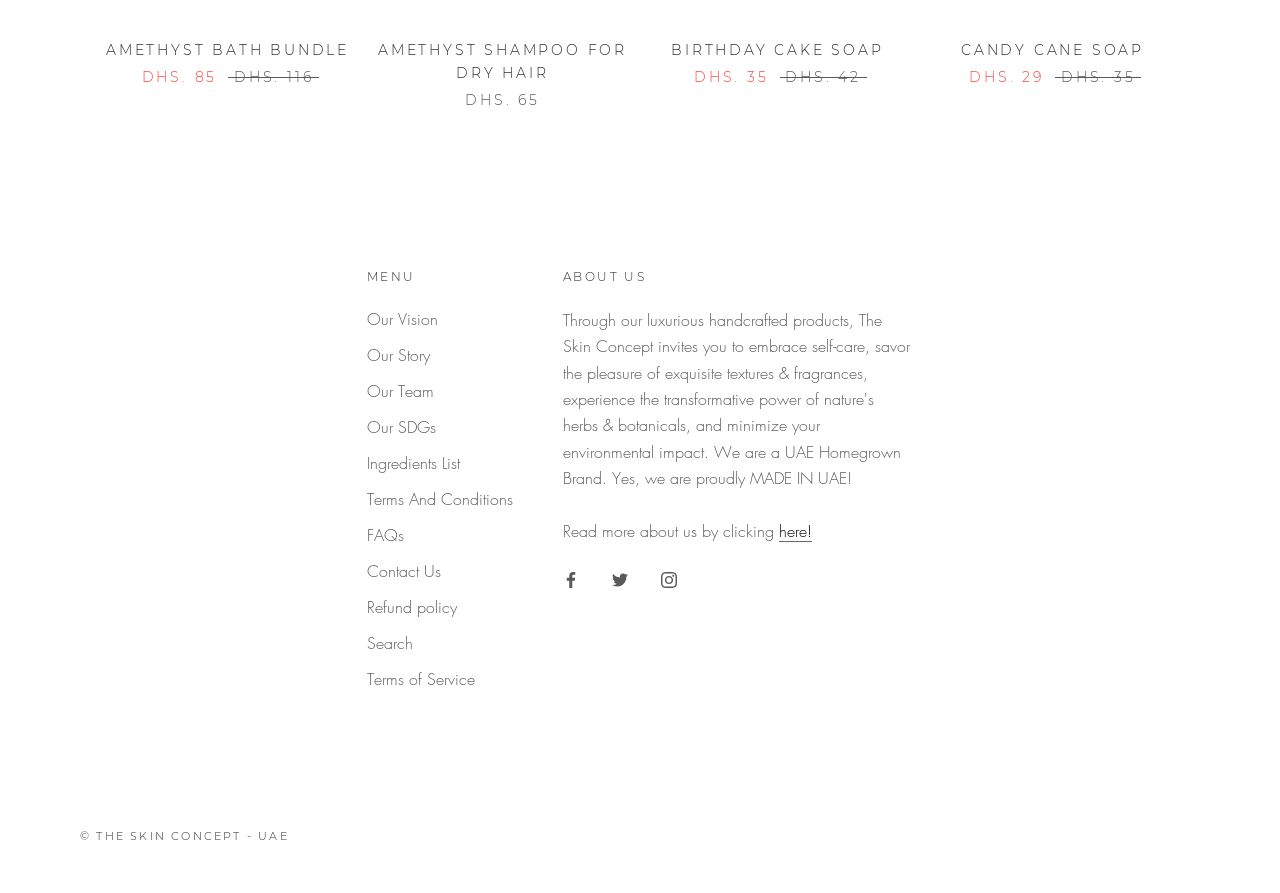Provide the bounding box coordinates of the HTML element this sentence describes: "aria-label="Instagram"". The bounding box coordinates consist of four float numbers between 0 and 1, i.e., [left, top, right, bottom].

[0.516, 0.632, 0.529, 0.662]